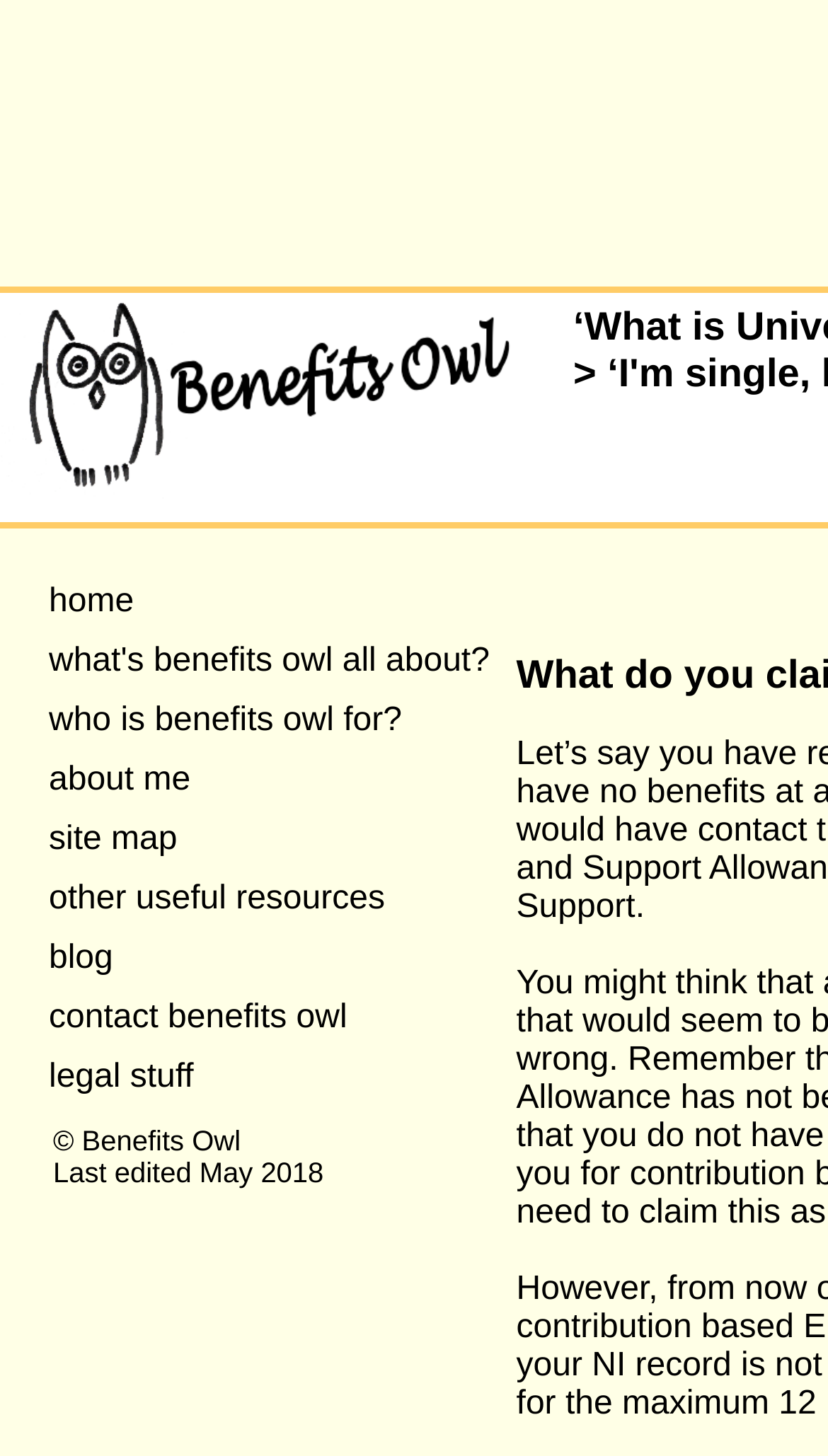Offer a thorough description of the webpage.

The webpage is titled "Benefits Owl" and features an owl logo image at the top left corner. Below the logo, there is a navigation menu consisting of 8 links, aligned vertically and positioned at the top left section of the page. The links are "home", "what's benefits owl all about?", "who is benefits owl for?", "about me", "site map", "other useful resources", "blog", and "contact benefits owl", in that order. 

At the bottom left corner of the page, there are two lines of static text. The first line reads "© Benefits Owl" and the second line reads "Last edited May 2018".